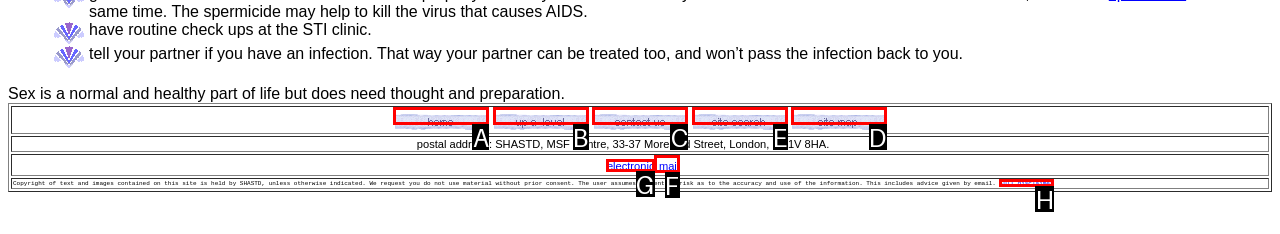Choose the HTML element that should be clicked to accomplish the task: click site search. Answer with the letter of the chosen option.

E